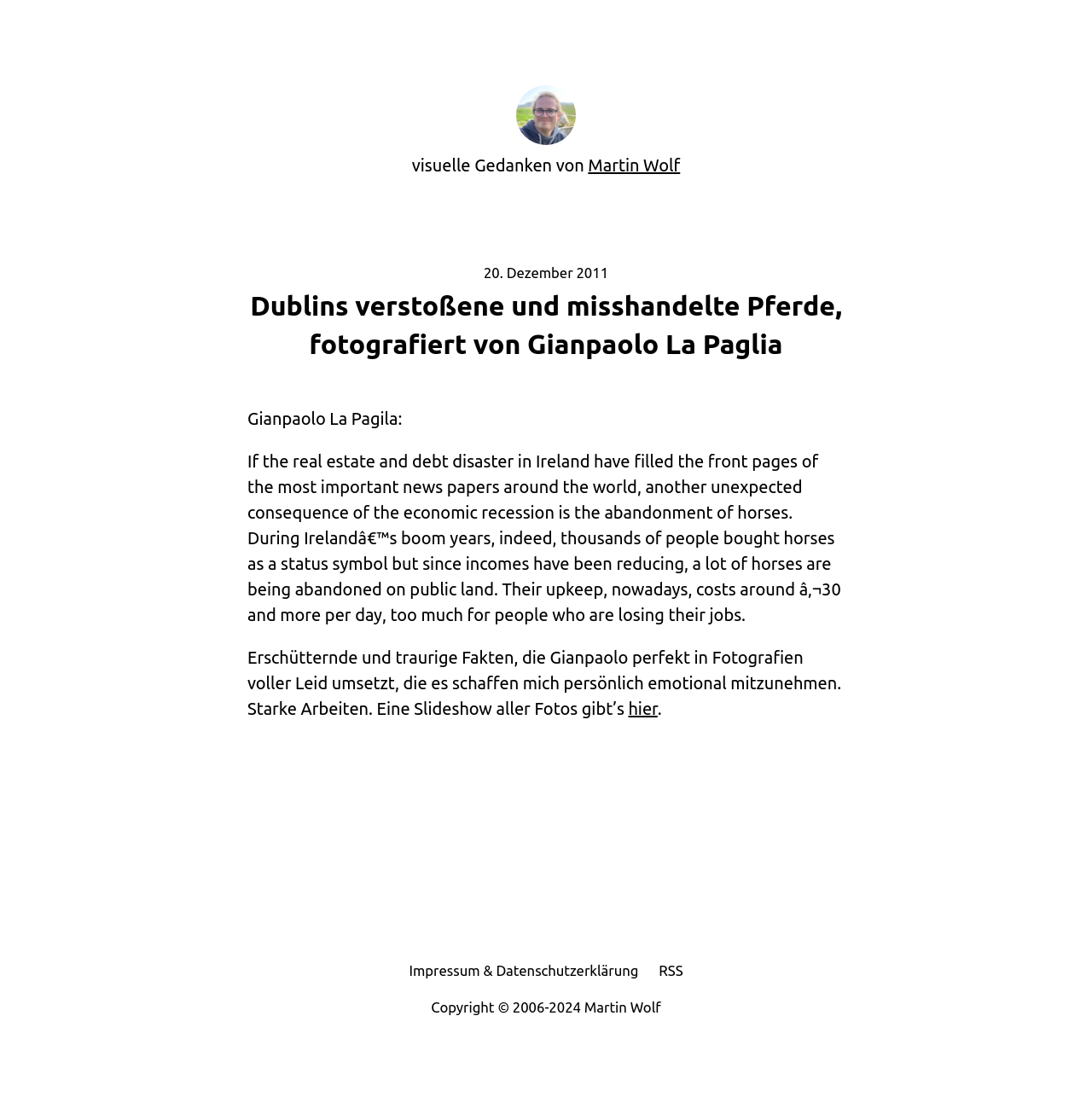Provide the text content of the webpage's main heading.

Dublins verstoßene und misshandelte Pferde, fotografiert von Gianpaolo La Paglia